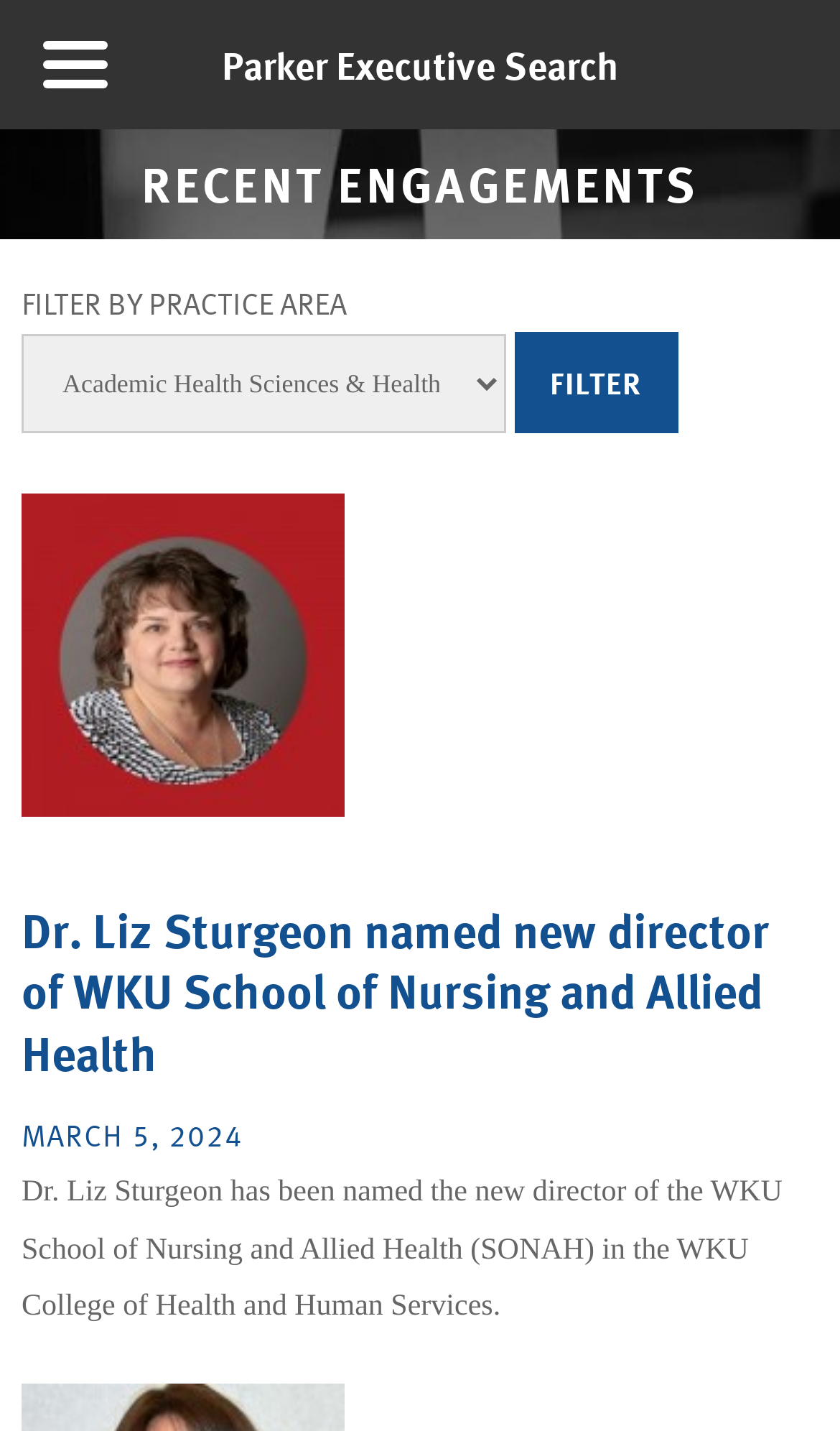Find the bounding box coordinates of the clickable element required to execute the following instruction: "View Dr. Liz Sturgeon's engagement". Provide the coordinates as four float numbers between 0 and 1, i.e., [left, top, right, bottom].

[0.026, 0.624, 0.915, 0.76]